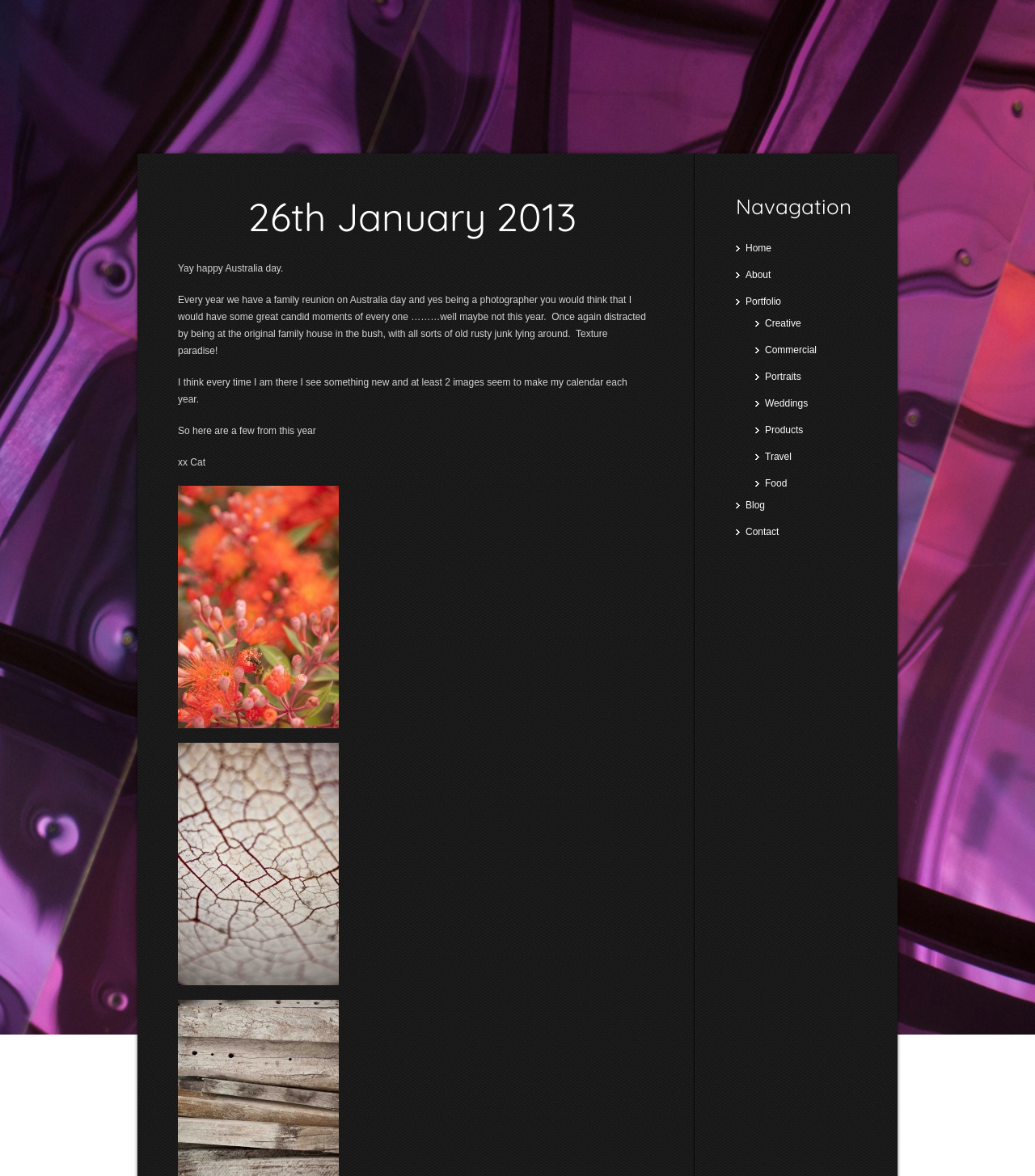Locate the bounding box coordinates of the item that should be clicked to fulfill the instruction: "click on the 'About' link".

[0.72, 0.229, 0.745, 0.239]